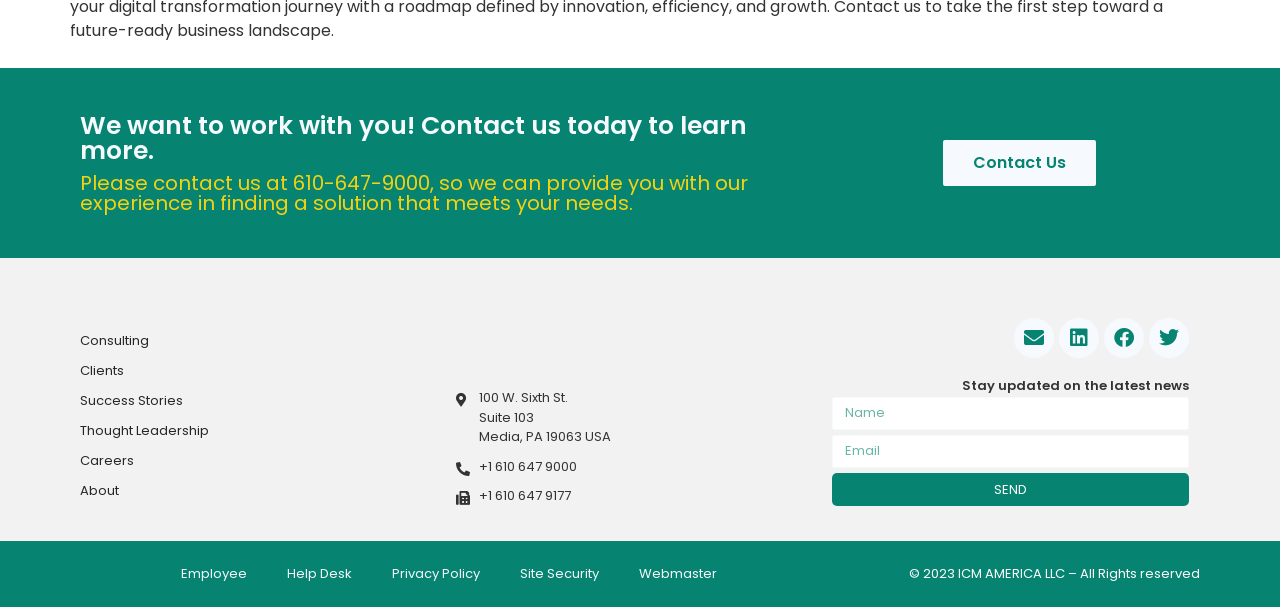Please give the bounding box coordinates of the area that should be clicked to fulfill the following instruction: "Click Consulting". The coordinates should be in the format of four float numbers from 0 to 1, i.e., [left, top, right, bottom].

[0.062, 0.536, 0.341, 0.586]